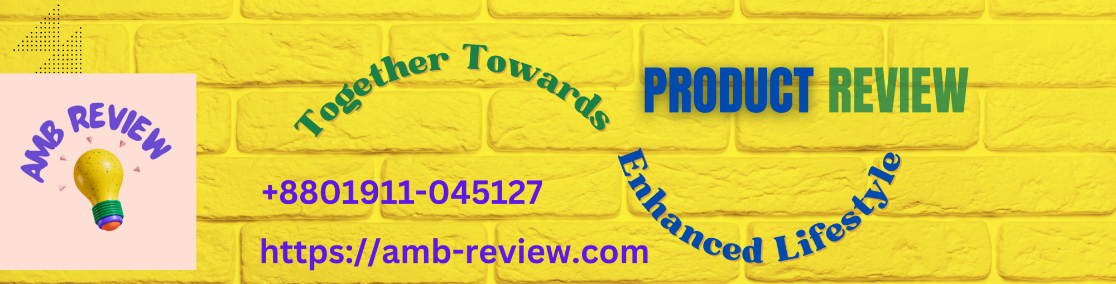What is the color of the text 'AMB REVIEW'?
Look at the webpage screenshot and answer the question with a detailed explanation.

The focal point of the image includes the stylized text 'AMB REVIEW' in bold purple, which indicates that the color of the text 'AMB REVIEW' is purple.